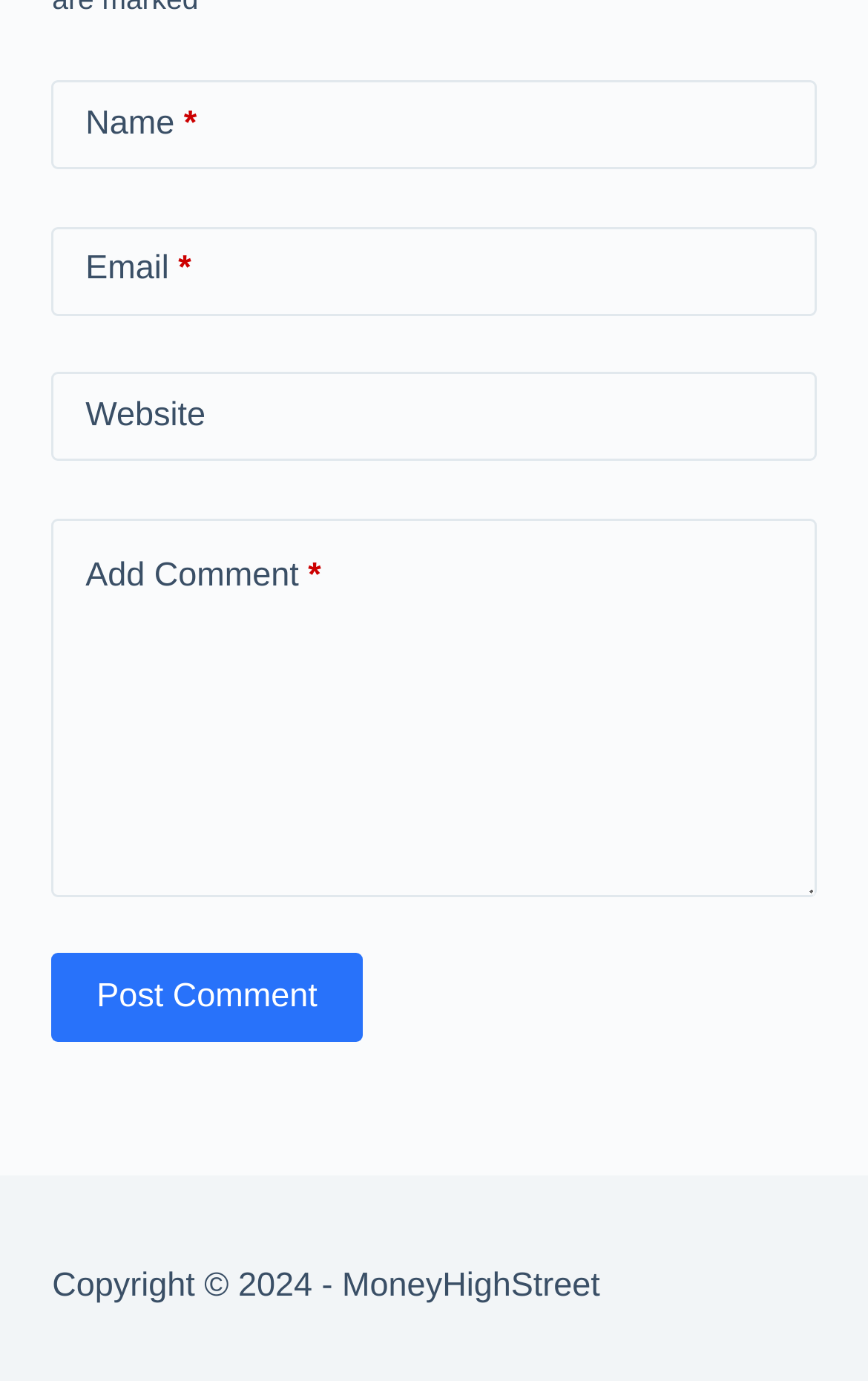Provide the bounding box coordinates of the HTML element this sentence describes: "parent_node: Email name="email"".

[0.06, 0.164, 0.94, 0.228]